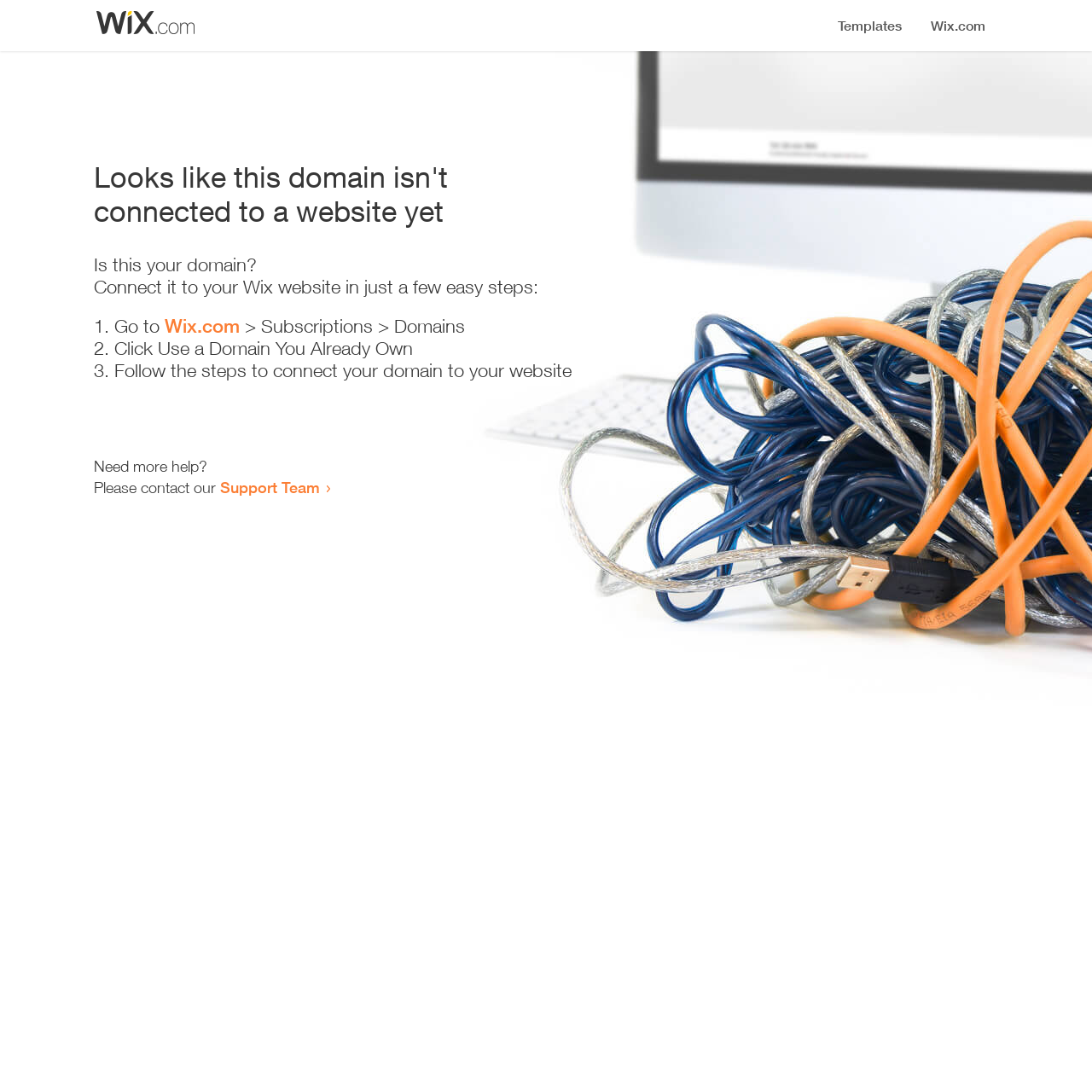What do I need to do to connect my domain?
Answer with a single word or short phrase according to what you see in the image.

Follow the steps